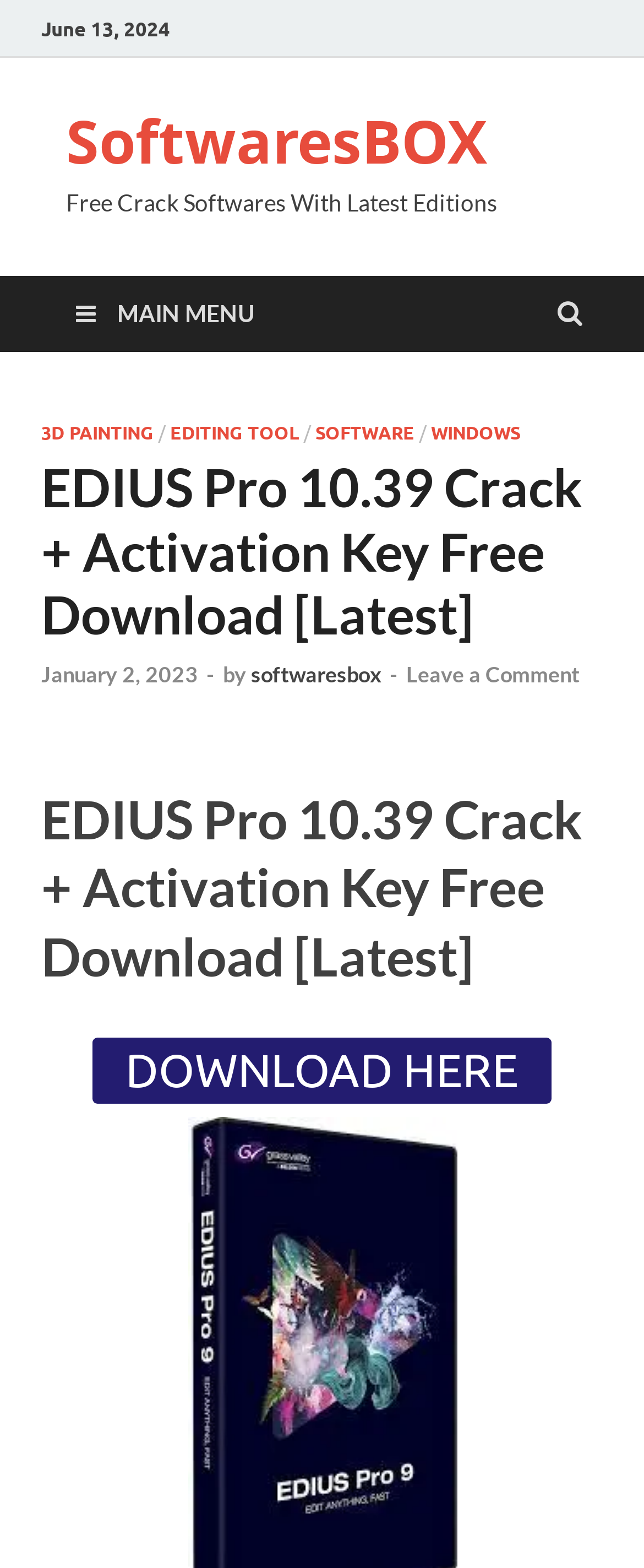Offer a meticulous description of the webpage's structure and content.

The webpage appears to be a software download page, specifically for EDIUS Pro 10.39 Crack. At the top, there is a date "June 13, 2024" and a link to "SoftwaresBOX" with a description "Free Crack Softwares With Latest Editions". Below this, there is a main menu section with a heading "MAIN MENU" and several links to different categories, including "3D PAINTING", "EDITING TOOL", "SOFTWARE", and "WINDOWS".

On the left side, there is a heading "EDIUS Pro 10.39 Crack + Activation Key Free Download [Latest]" which seems to be the title of the page. Below this, there is a link to "January 2, 2023" with a timestamp, followed by a dash and the text "by" and a link to "softwaresbox". There is also a link to "Leave a Comment" at the bottom of this section.

On the right side, there is a prominent button "DOWNLOAD HERE" which is likely the main call-to-action for the page. Overall, the page appears to be a download page for the EDIUS Pro 10.39 Crack software, with links to related categories and a clear call-to-action to download the software.